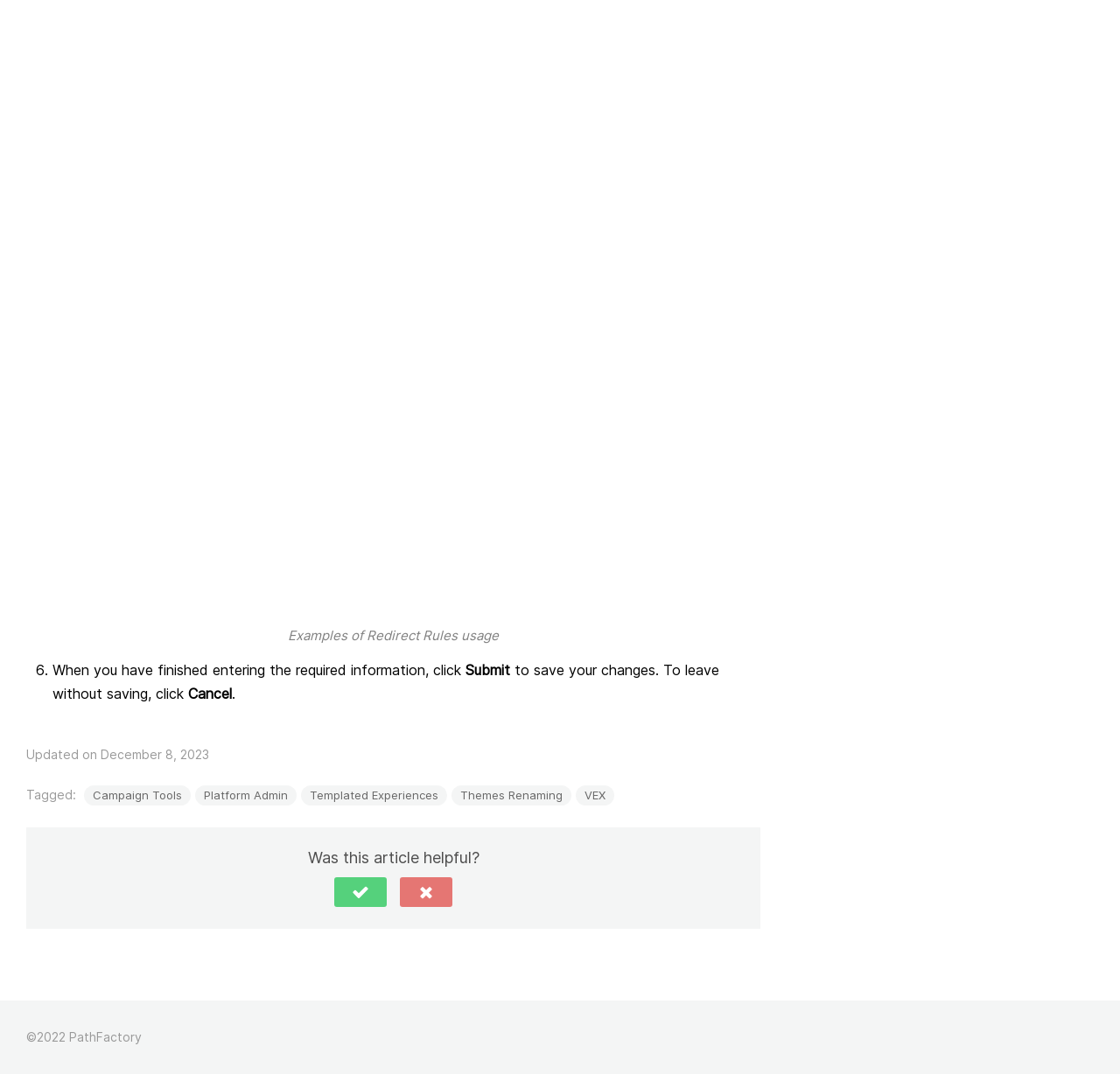How many buttons are there to submit or cancel changes?
Look at the image and respond with a single word or a short phrase.

2